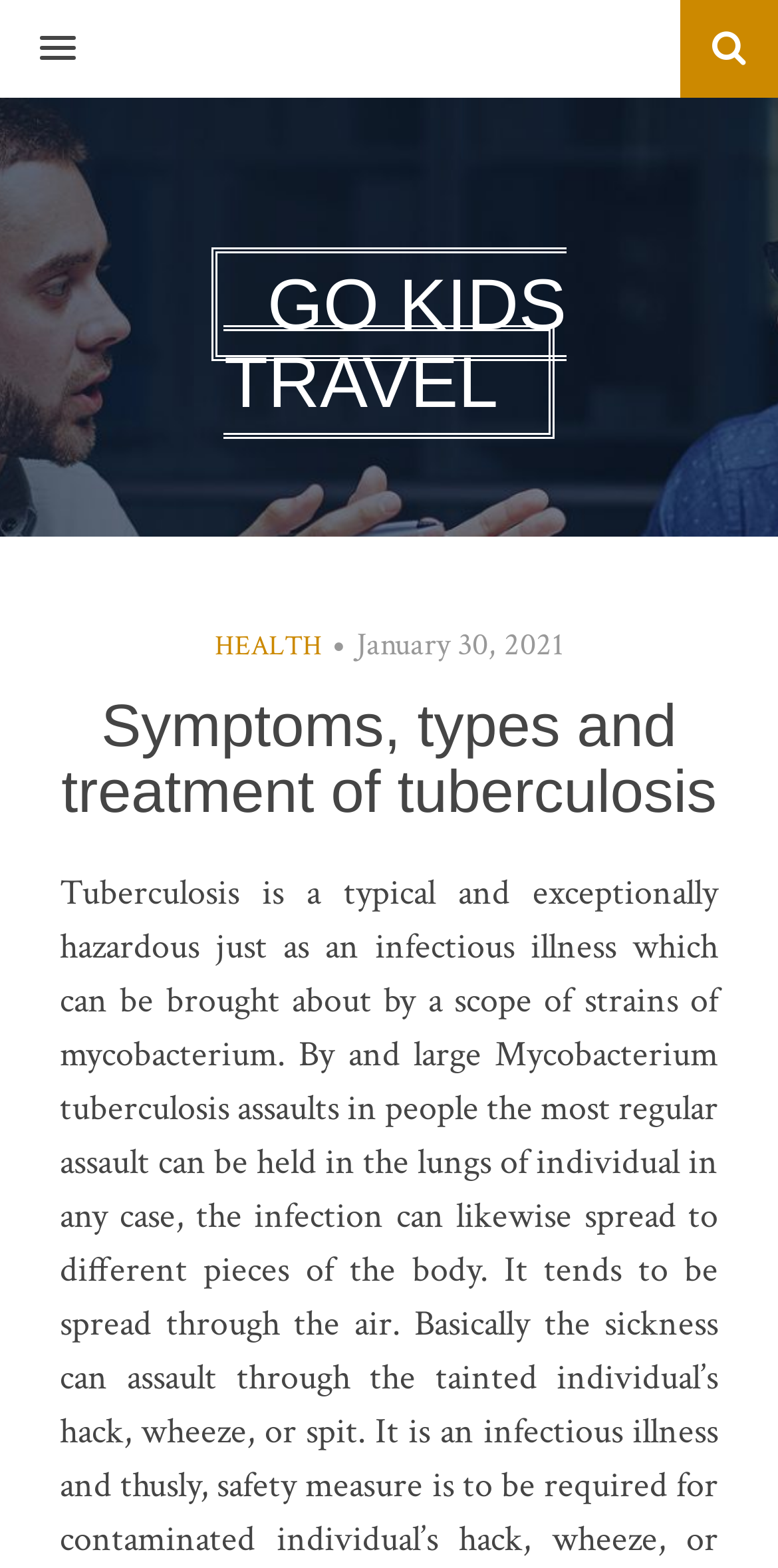Refer to the image and provide an in-depth answer to the question:
Is there a menu button on the webpage?

I found a button element with the text 'MENU' at the top of the webpage, which indicates that there is a menu button on the webpage.